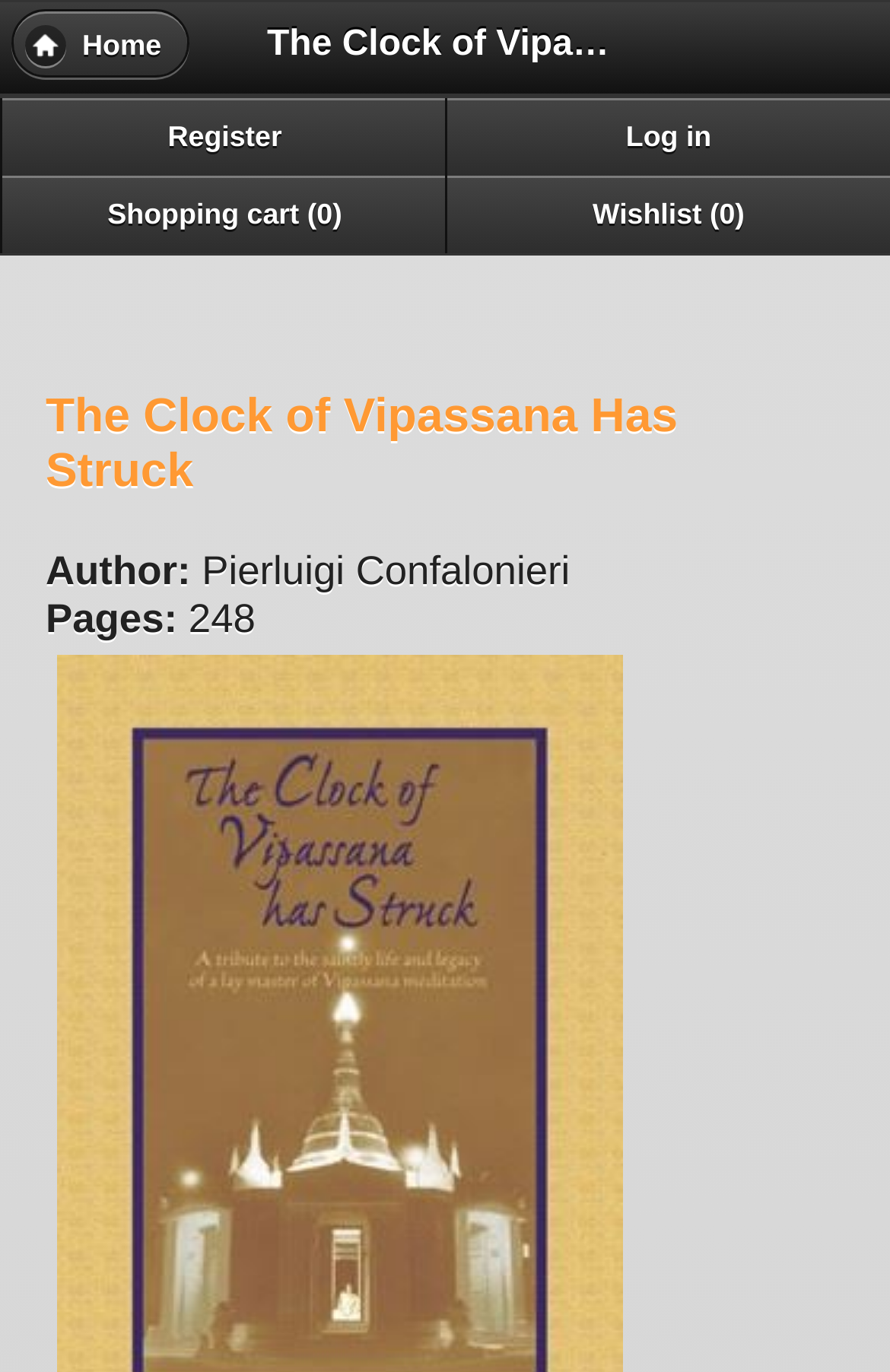Find and provide the bounding box coordinates for the UI element described here: "Shopping cart (0)". The coordinates should be given as four float numbers between 0 and 1: [left, top, right, bottom].

[0.0, 0.128, 0.503, 0.184]